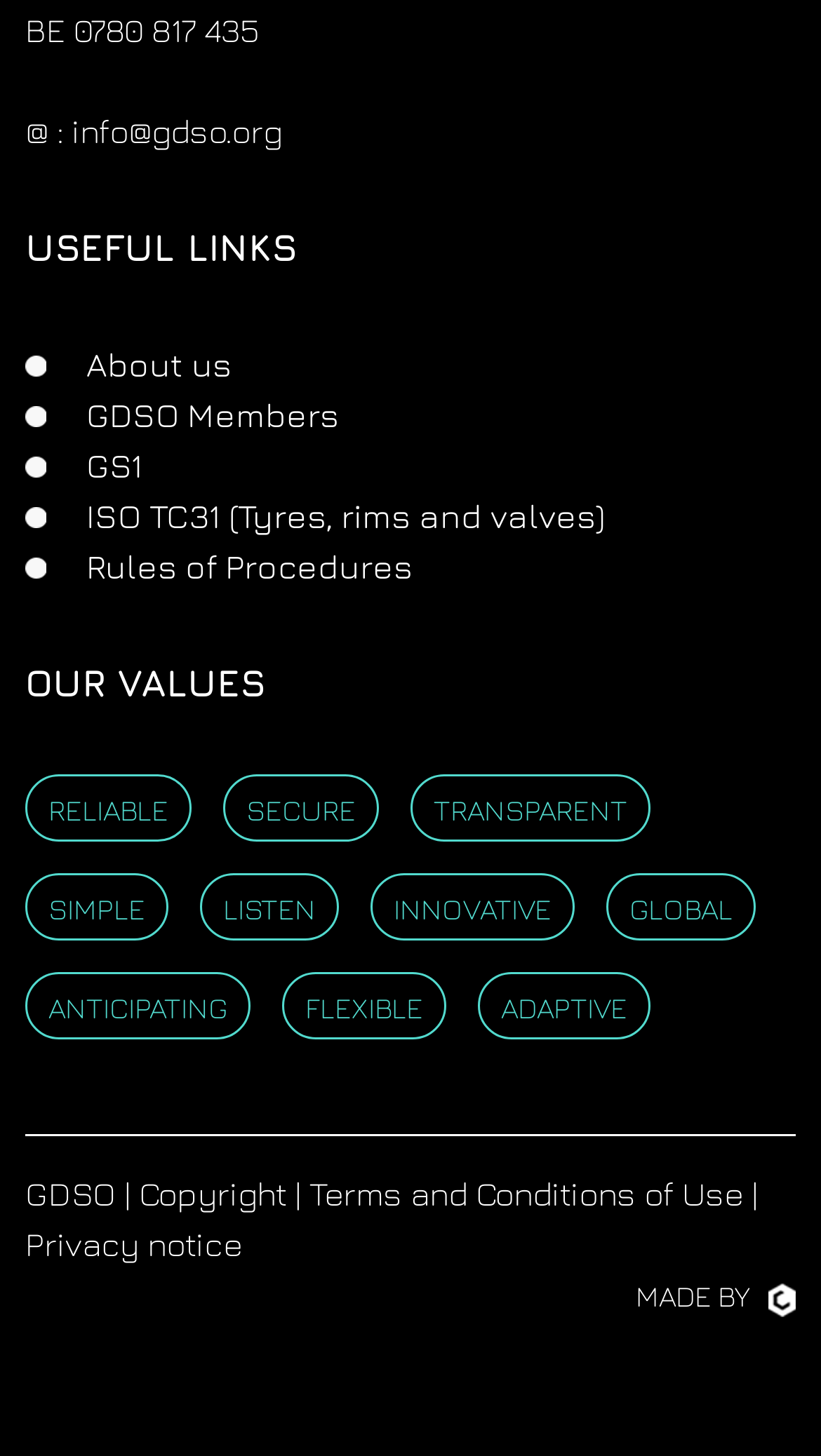Provide a one-word or short-phrase answer to the question:
What is the copyright information?

Copyright